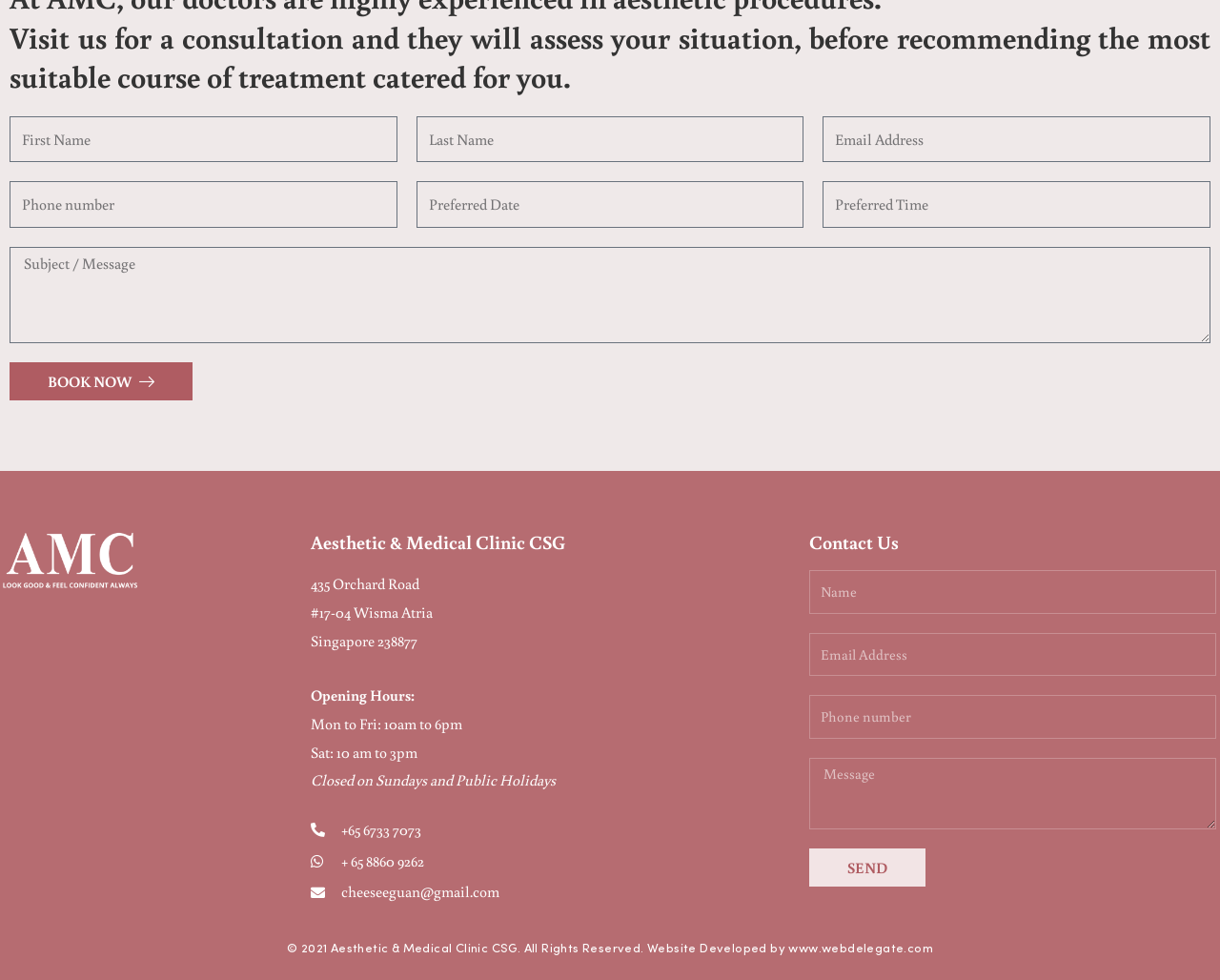Please identify the bounding box coordinates of the clickable region that I should interact with to perform the following instruction: "Click SEND". The coordinates should be expressed as four float numbers between 0 and 1, i.e., [left, top, right, bottom].

[0.663, 0.865, 0.759, 0.904]